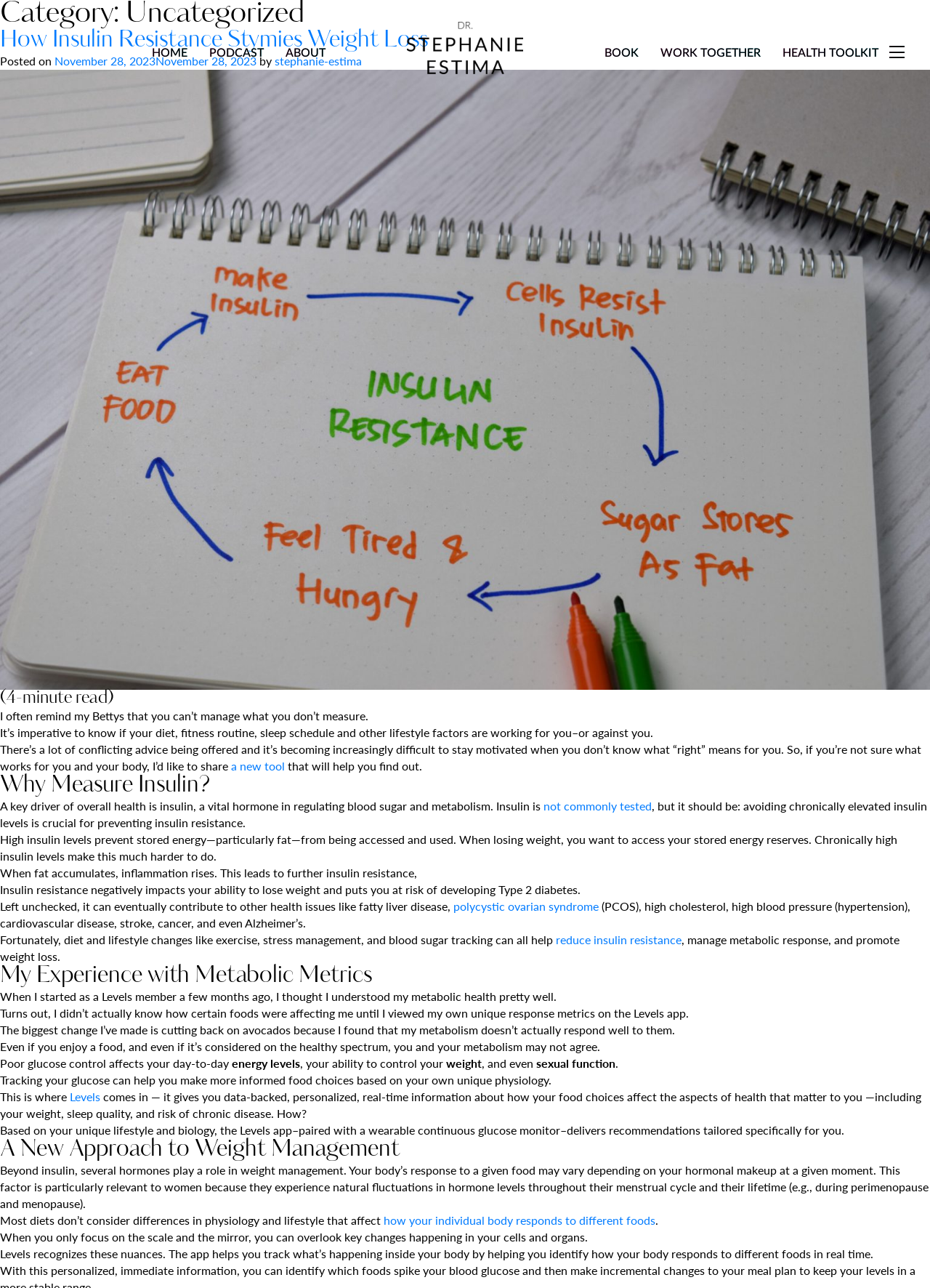Determine the coordinates of the bounding box for the clickable area needed to execute this instruction: "Read the article 'How Insulin Resistance Stymies Weight Loss'".

[0.0, 0.023, 0.46, 0.041]